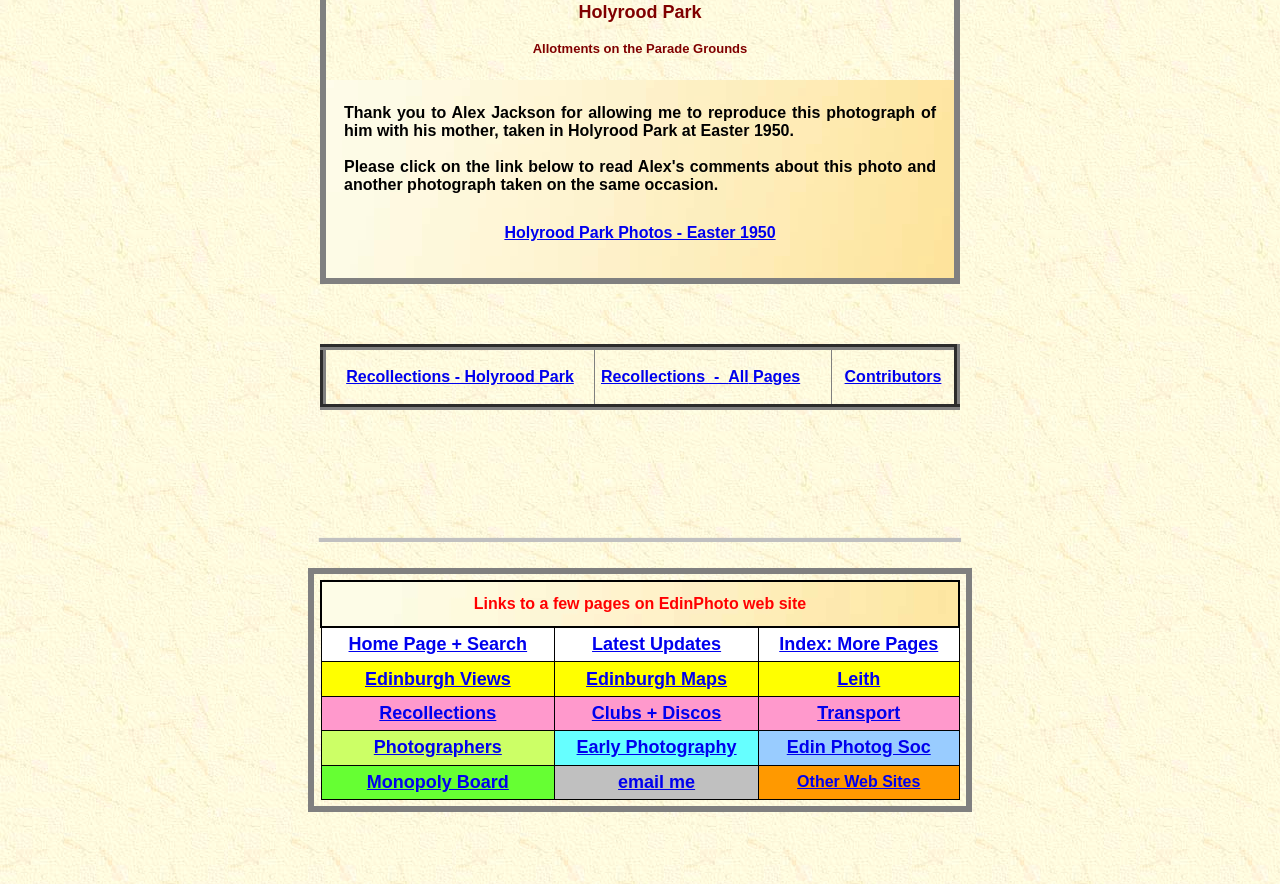Can you specify the bounding box coordinates for the region that should be clicked to fulfill this instruction: "Click on the link to read Alex's comments about the photo".

[0.394, 0.253, 0.606, 0.273]